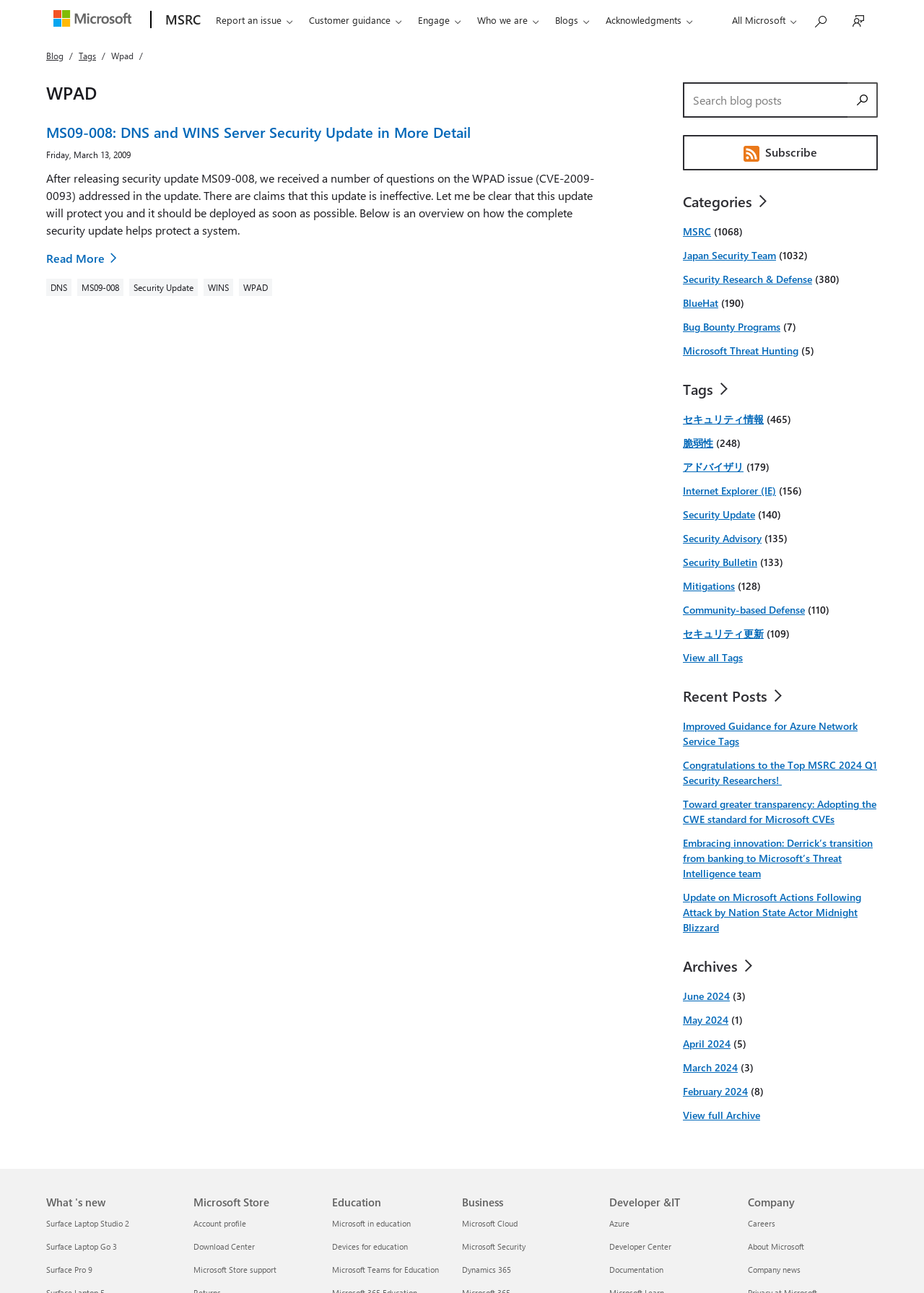Locate the bounding box coordinates of the element to click to perform the following action: 'Read more about MS09-008: DNS and WINS Server Security Update in More Detail'. The coordinates should be given as four float values between 0 and 1, in the form of [left, top, right, bottom].

[0.05, 0.193, 0.13, 0.206]